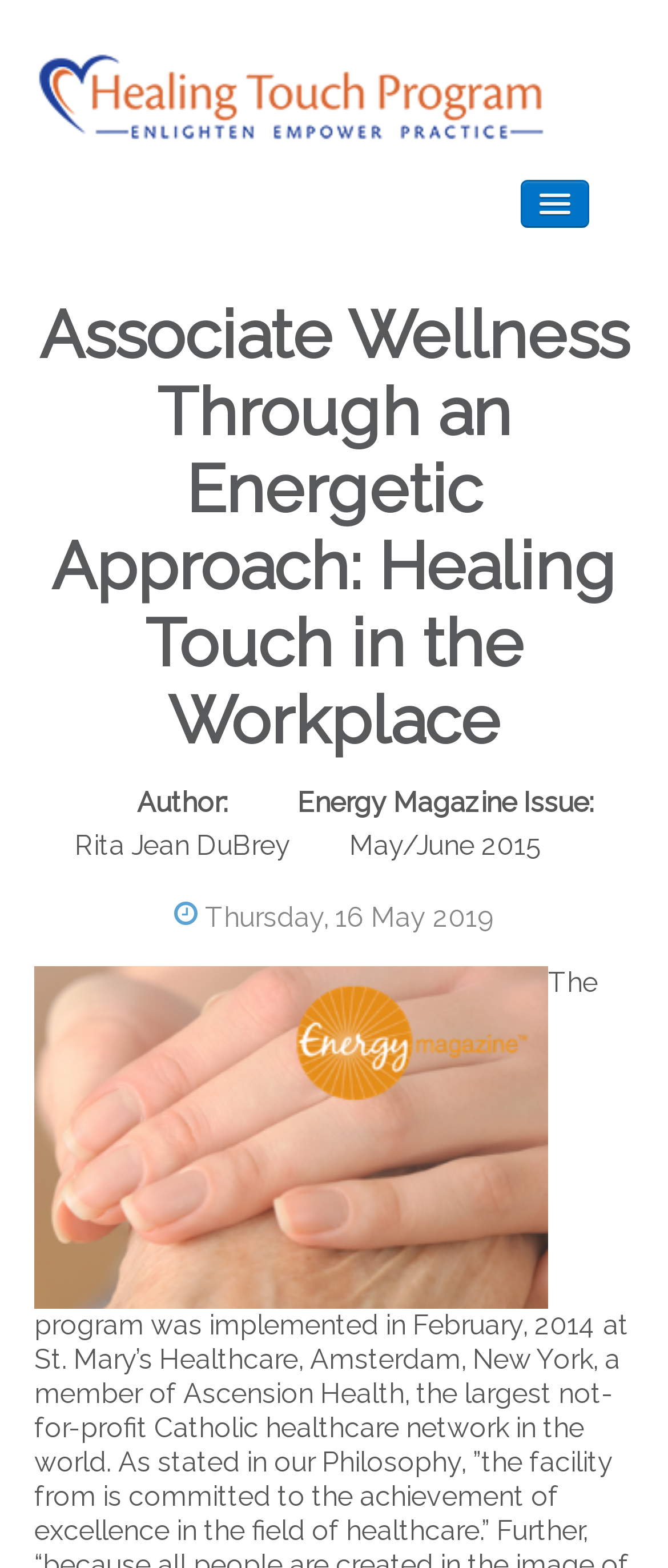Give the bounding box coordinates for the element described as: "AGENCIES INVOLVED".

None